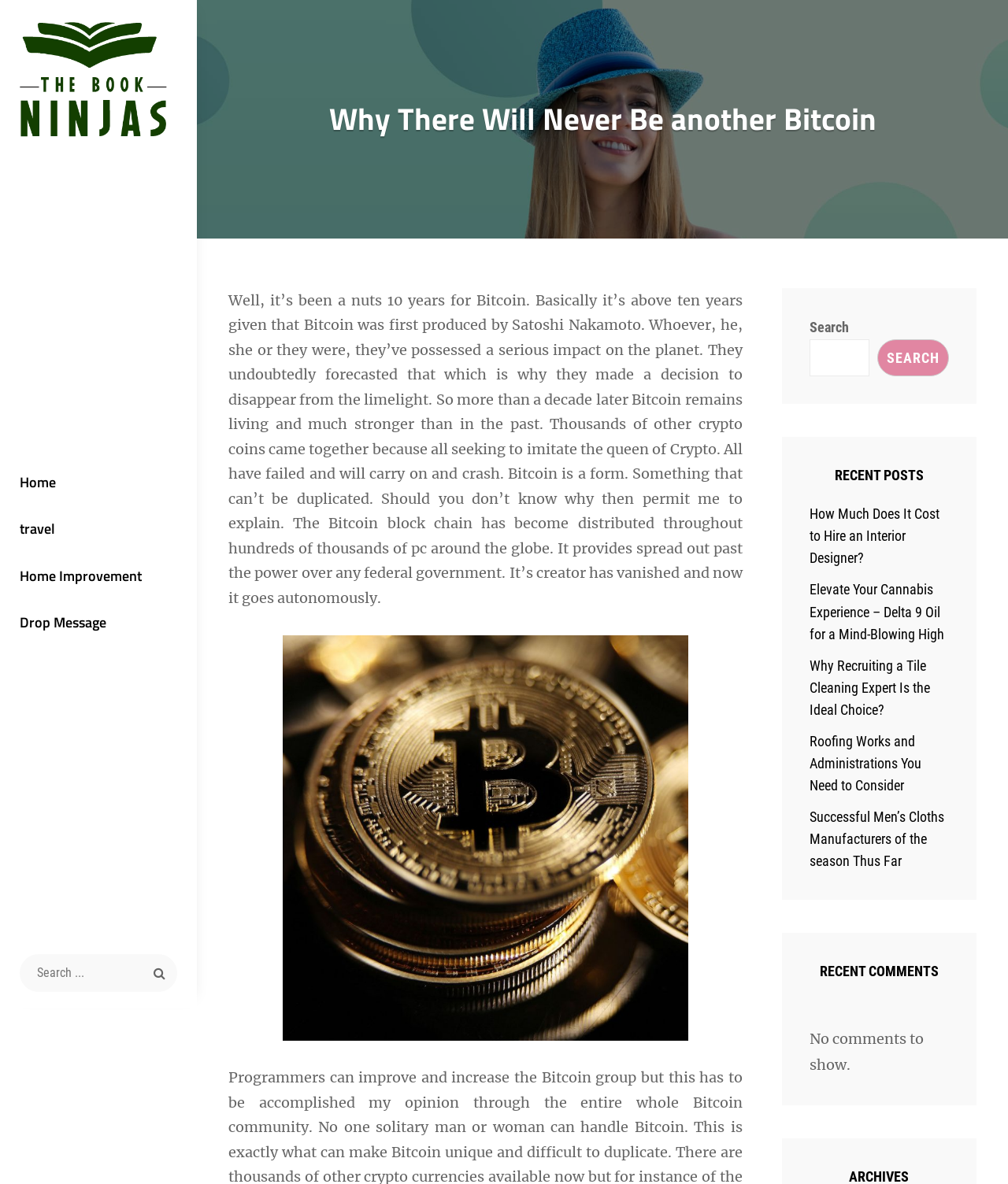Please identify the bounding box coordinates for the region that you need to click to follow this instruction: "Search for something".

[0.02, 0.806, 0.176, 0.838]